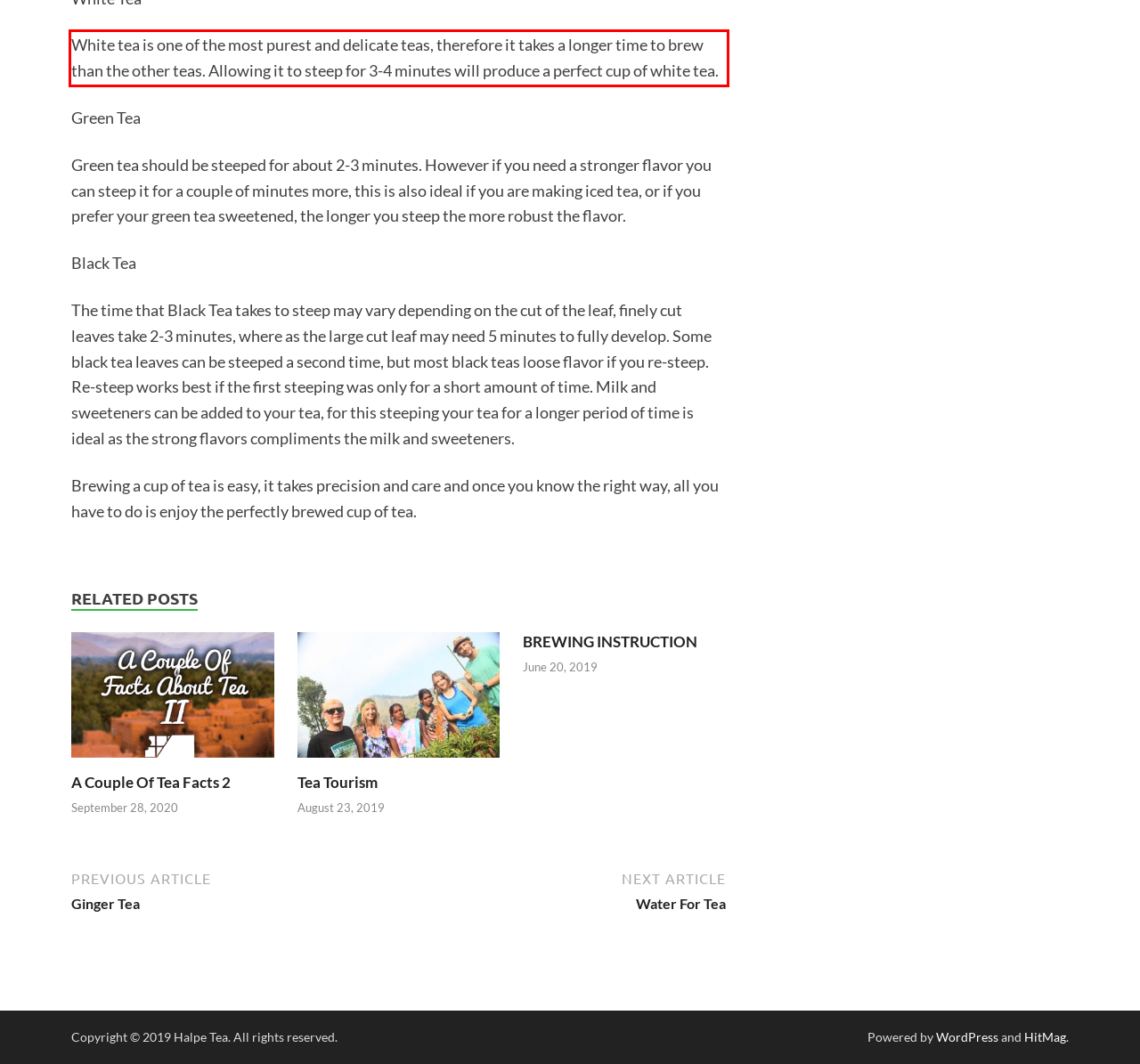Locate the red bounding box in the provided webpage screenshot and use OCR to determine the text content inside it.

White tea is one of the most purest and delicate teas, therefore it takes a longer time to brew than the other teas. Allowing it to steep for 3-4 minutes will produce a perfect cup of white tea.